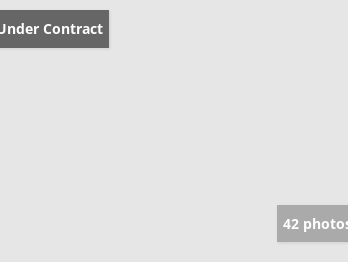Refer to the image and provide an in-depth answer to the question: 
What is the design style of the image?

The design style of the image can be described as clean and minimalistic because the caption mentions that the image allows the viewer to focus on the key information regarding the status of the property, suggesting a simple and uncluttered design.